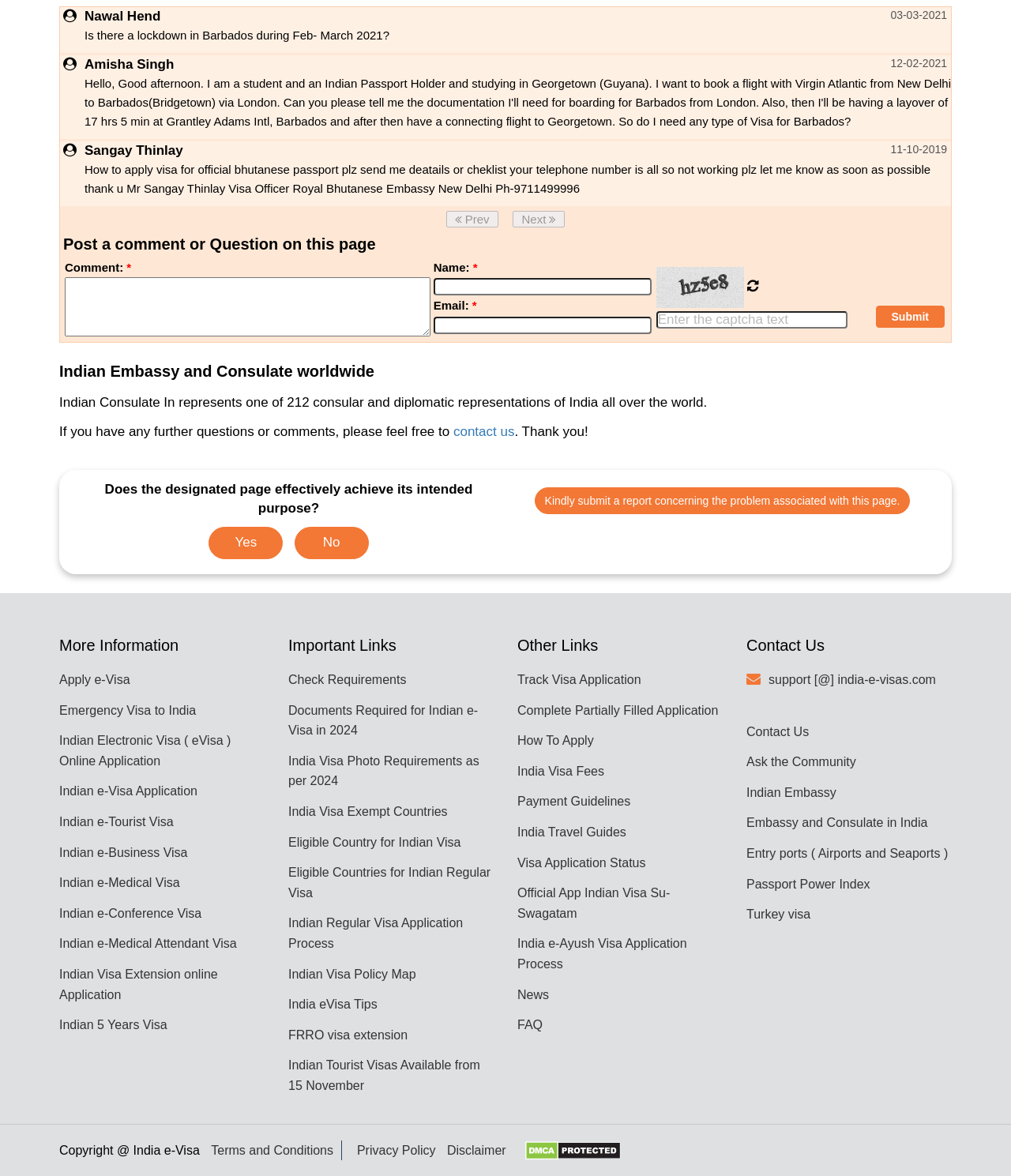What is the purpose of the button with the text 'Submit'?
From the image, respond with a single word or phrase.

To submit a form